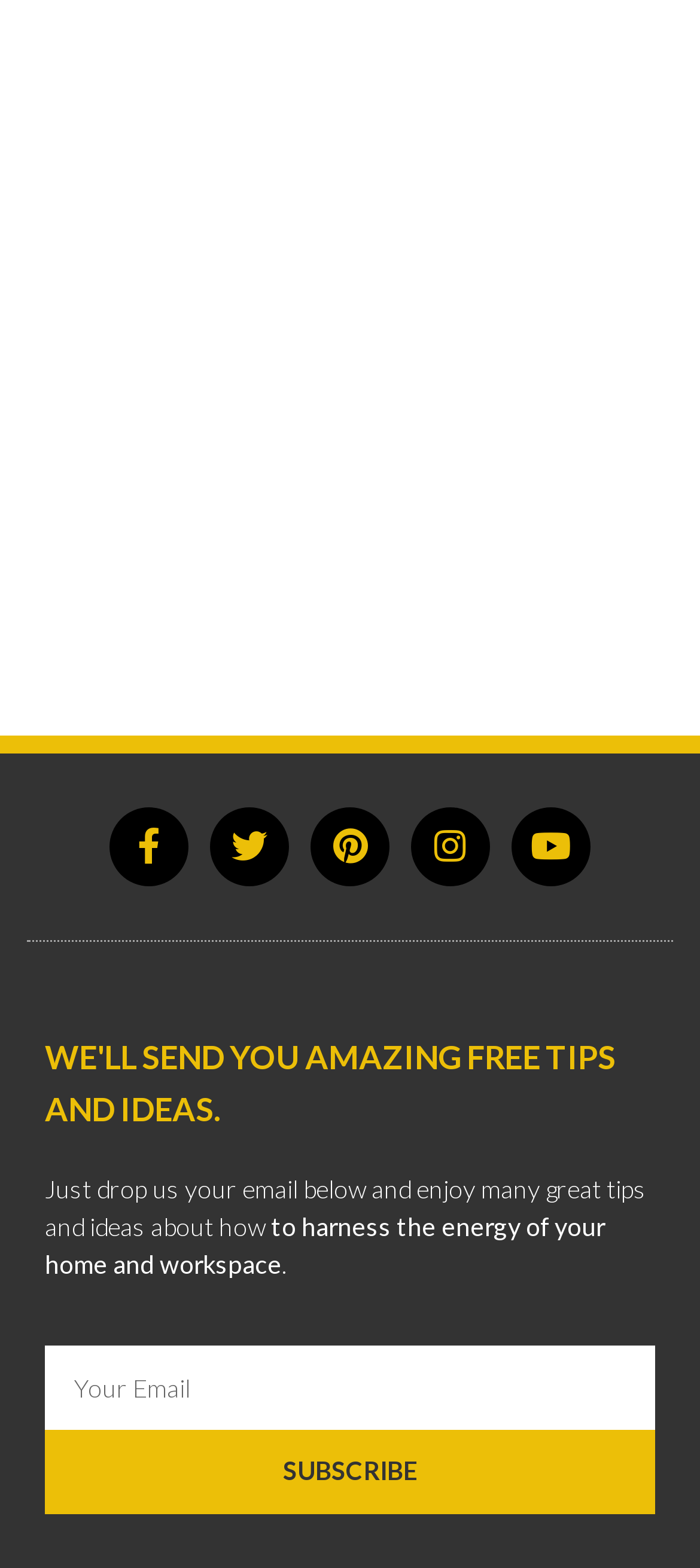Find the bounding box coordinates for the UI element whose description is: "Instagram". The coordinates should be four float numbers between 0 and 1, in the format [left, top, right, bottom].

[0.572, 0.58, 0.685, 0.631]